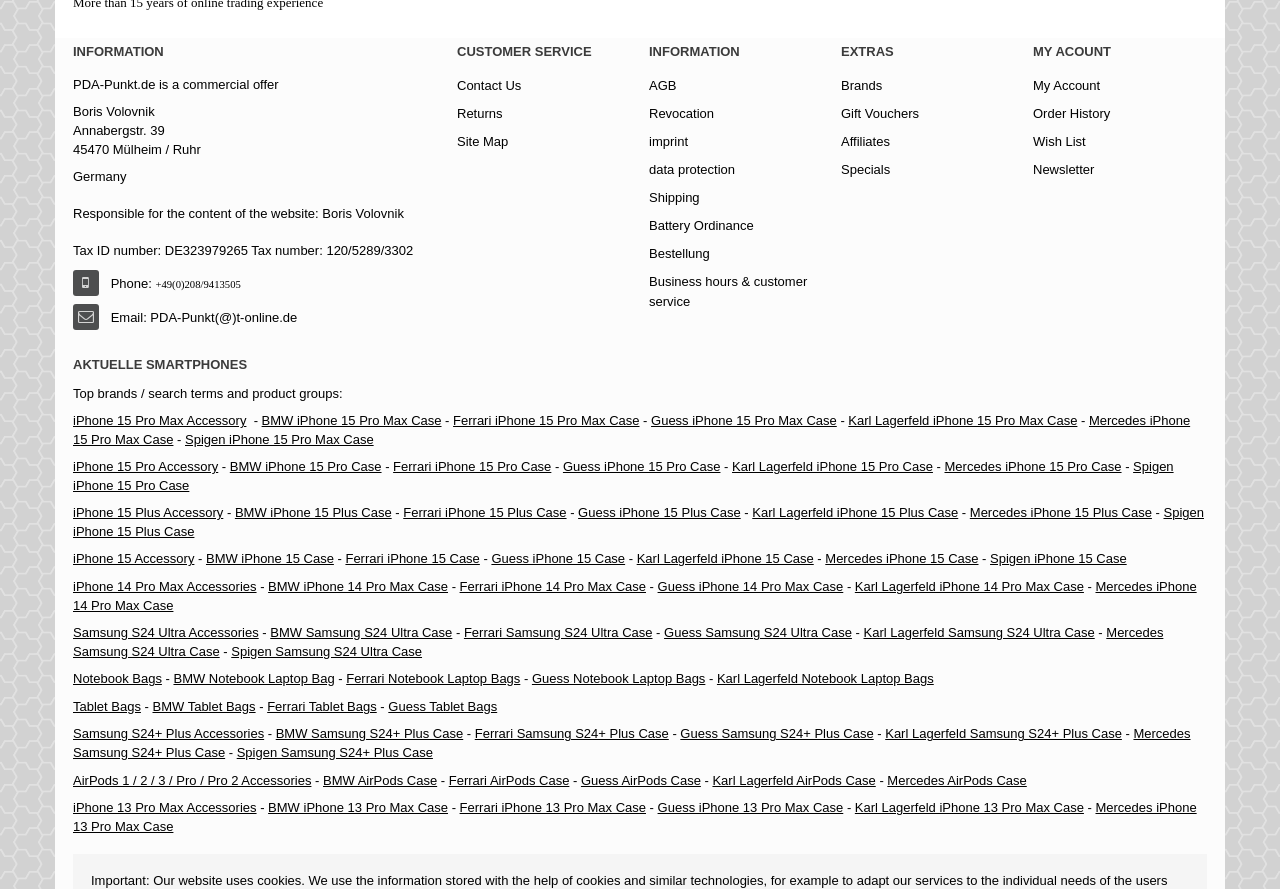Find the bounding box of the UI element described as follows: "BMW AirPods Case".

[0.252, 0.869, 0.342, 0.886]